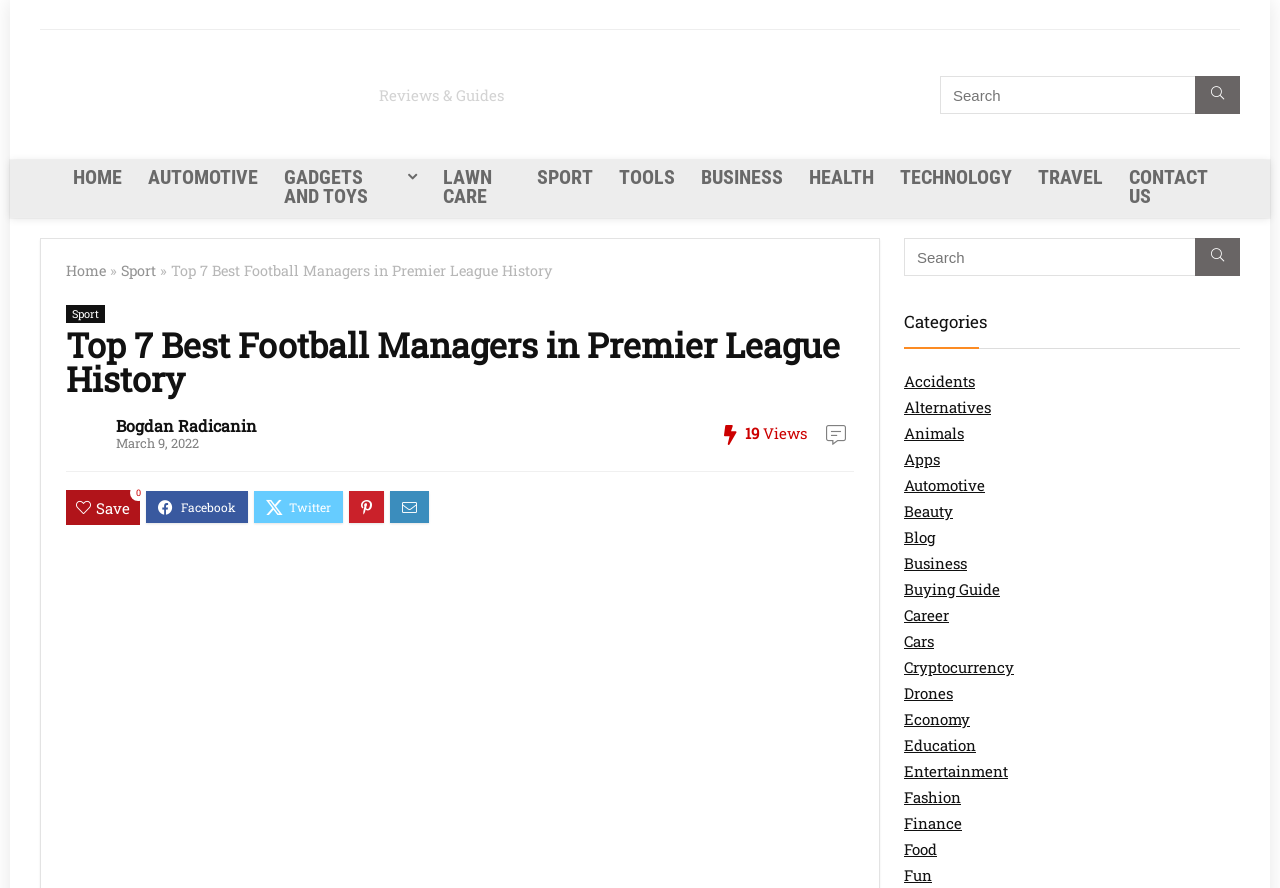Determine the bounding box coordinates for the area that should be clicked to carry out the following instruction: "Search for something else".

[0.706, 0.268, 0.969, 0.311]